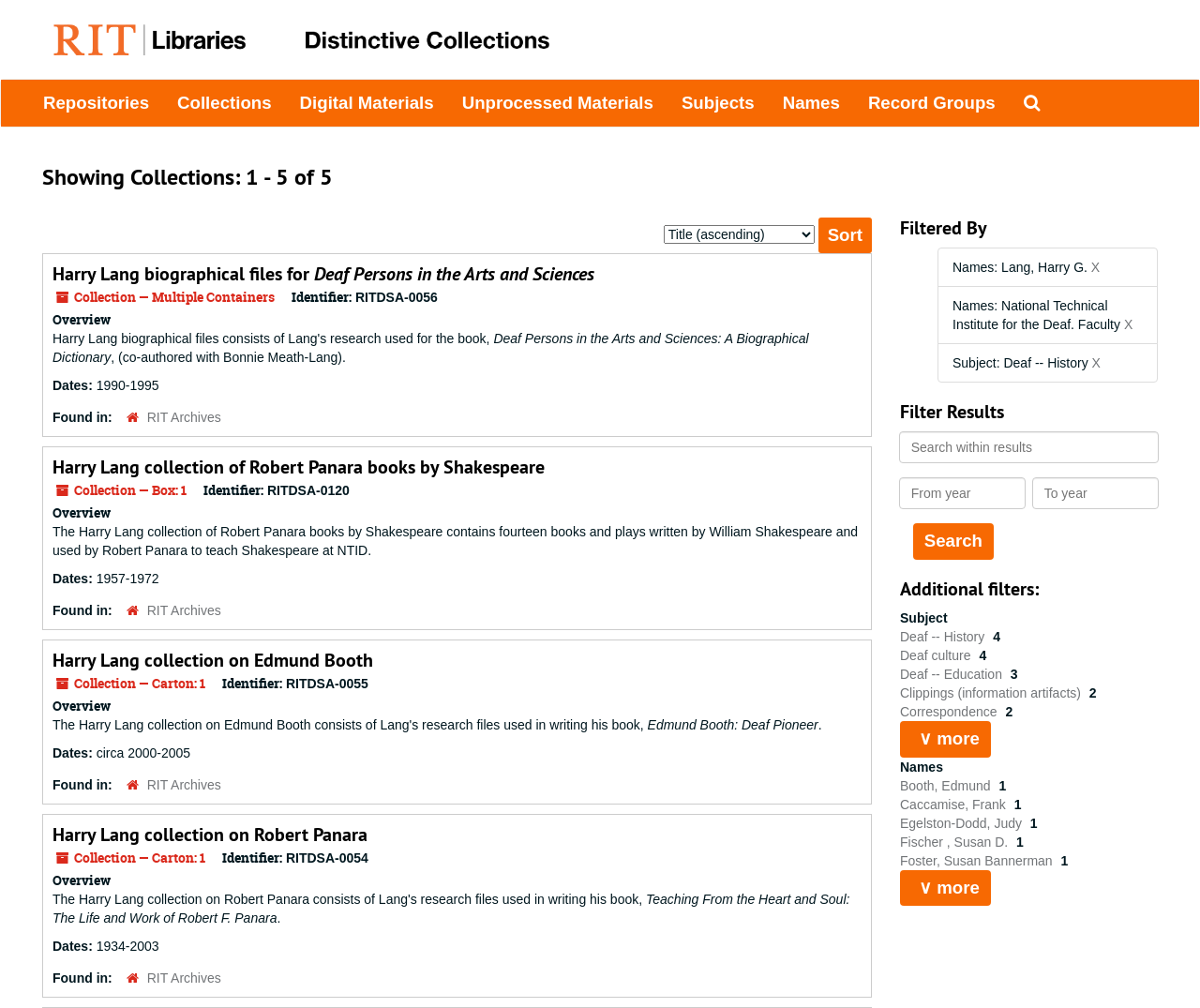Identify the bounding box coordinates of the clickable region required to complete the instruction: "Go to Home page". The coordinates should be given as four float numbers within the range of 0 and 1, i.e., [left, top, right, bottom].

None